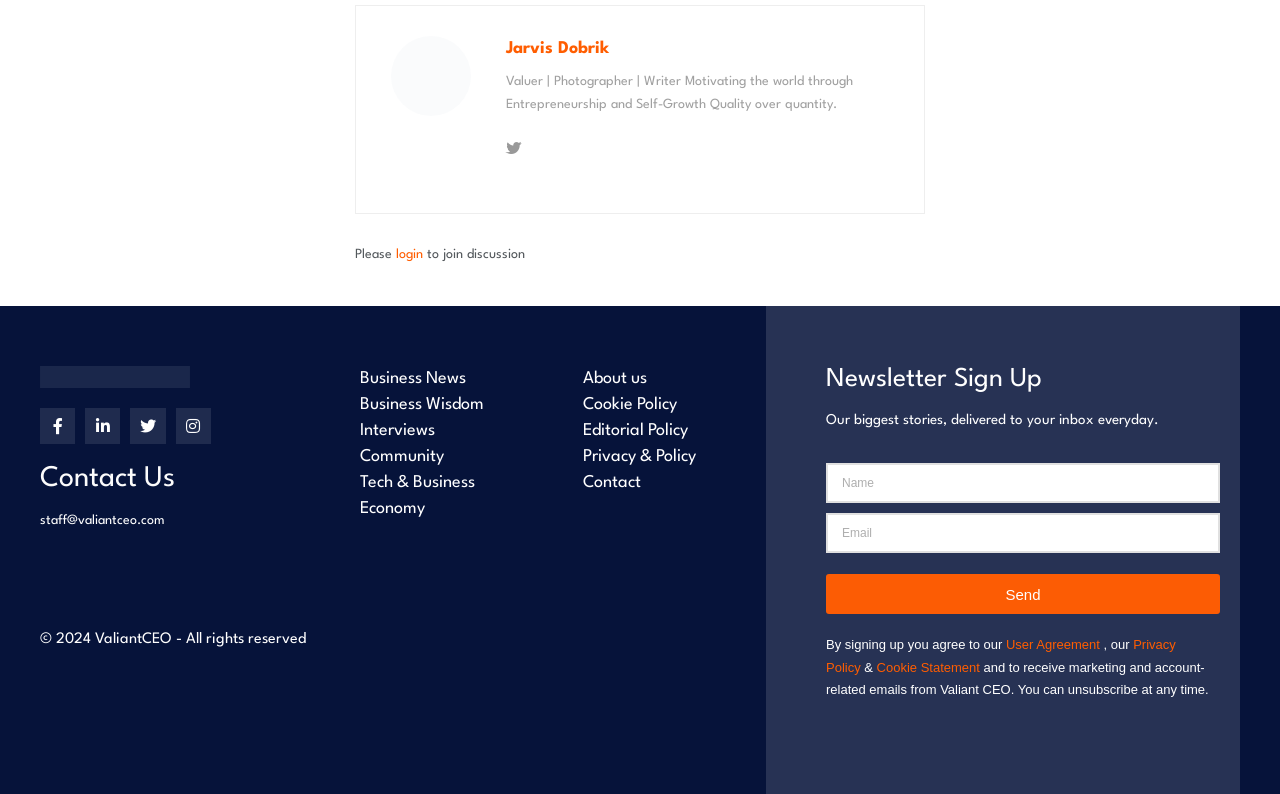How many categories are available in the menu?
Look at the image and respond with a one-word or short-phrase answer.

7